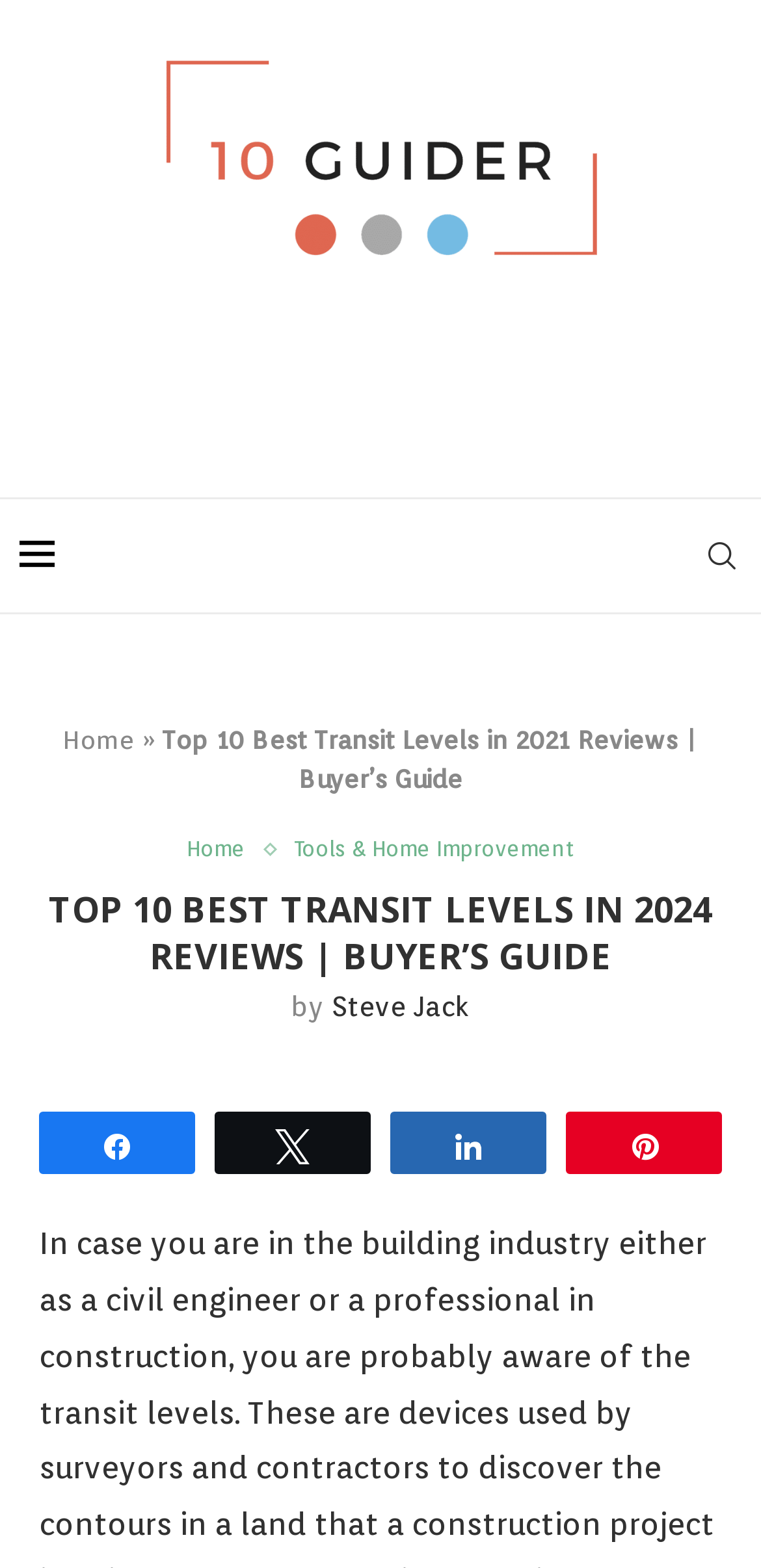What type of products are being reviewed?
Provide a detailed answer to the question using information from the image.

I found the type of products being reviewed by looking at the title 'Top 10 Best Transit Levels in 2021 Reviews | Buyer’s Guide', which indicates that the products being reviewed are transit levels.